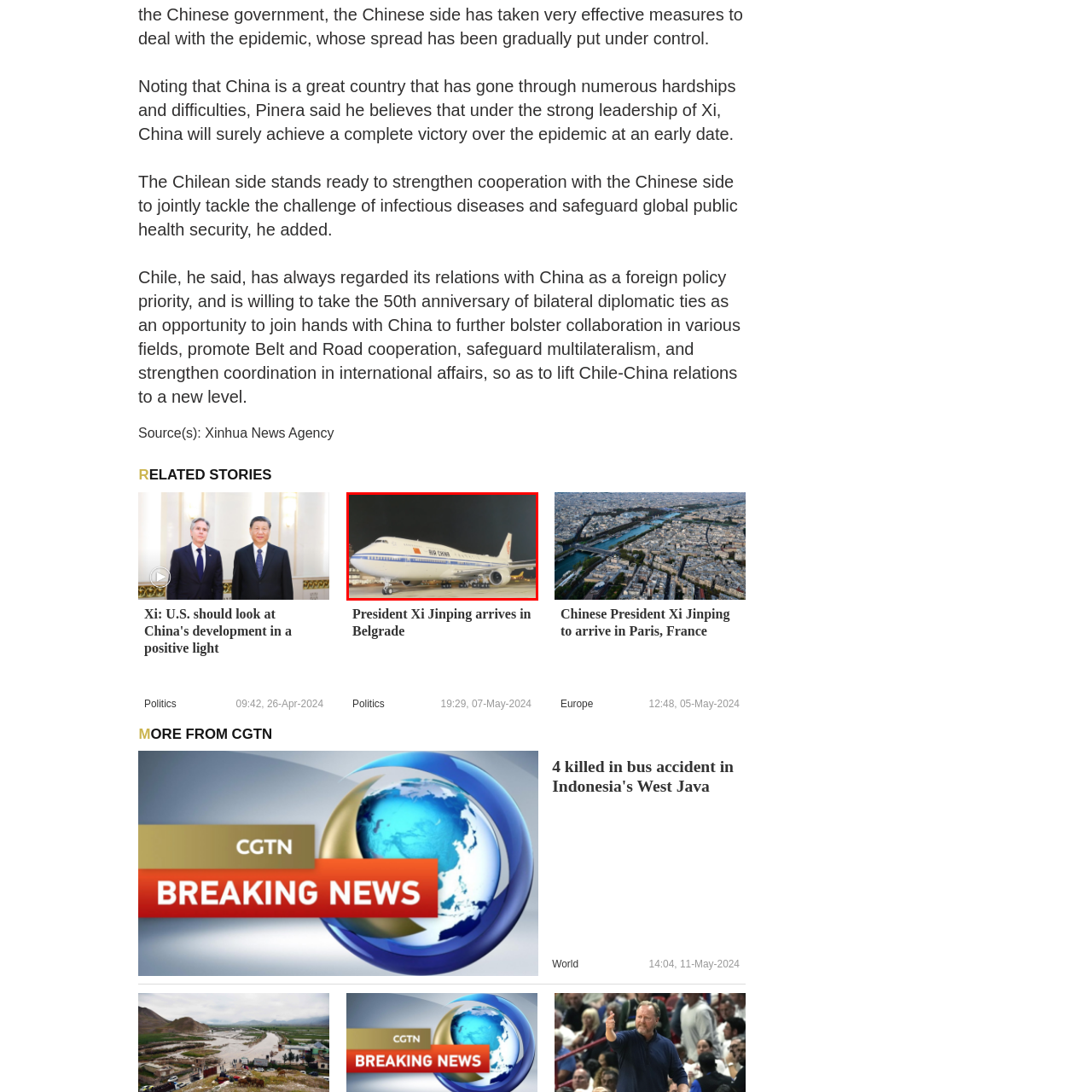Provide a detailed account of the visual content within the red-outlined section of the image.

The image showcases a large passenger aircraft, prominently displaying the "Air China" logo on its fuselage. The airplane is stationed on an airport tarmac, illuminated by artificial lights, creating a vibrant scene despite the nighttime setting. This aircraft exemplifies international air travel, likely serving as a crucial link in China's extensive aviation network. The image is a striking representation of modern transportation, reflecting both the scale and operational capabilities of the airline industry in facilitating global connectivity.